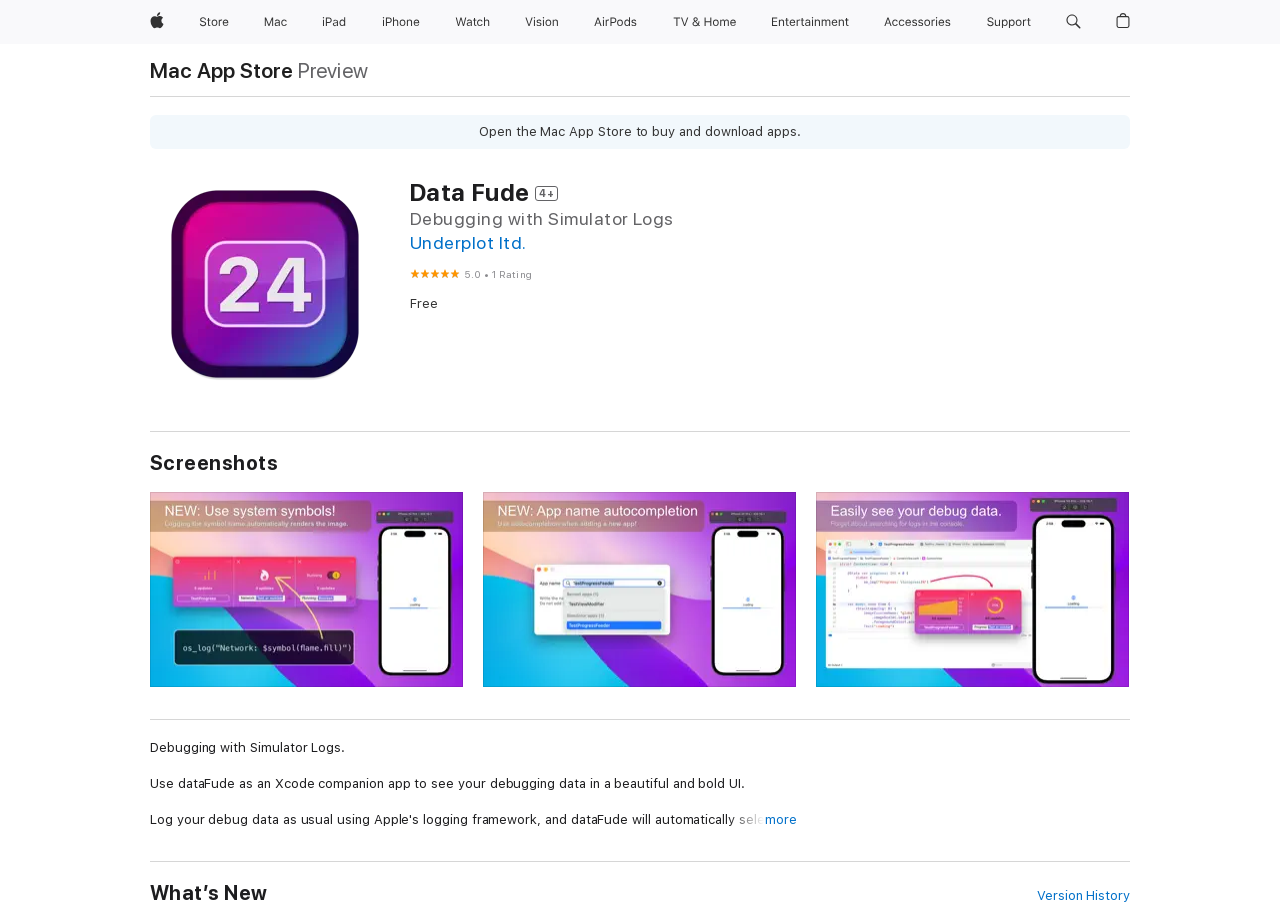Please predict the bounding box coordinates of the element's region where a click is necessary to complete the following instruction: "Check ratings". The coordinates should be represented by four float numbers between 0 and 1, i.e., [left, top, right, bottom].

[0.32, 0.293, 0.415, 0.313]